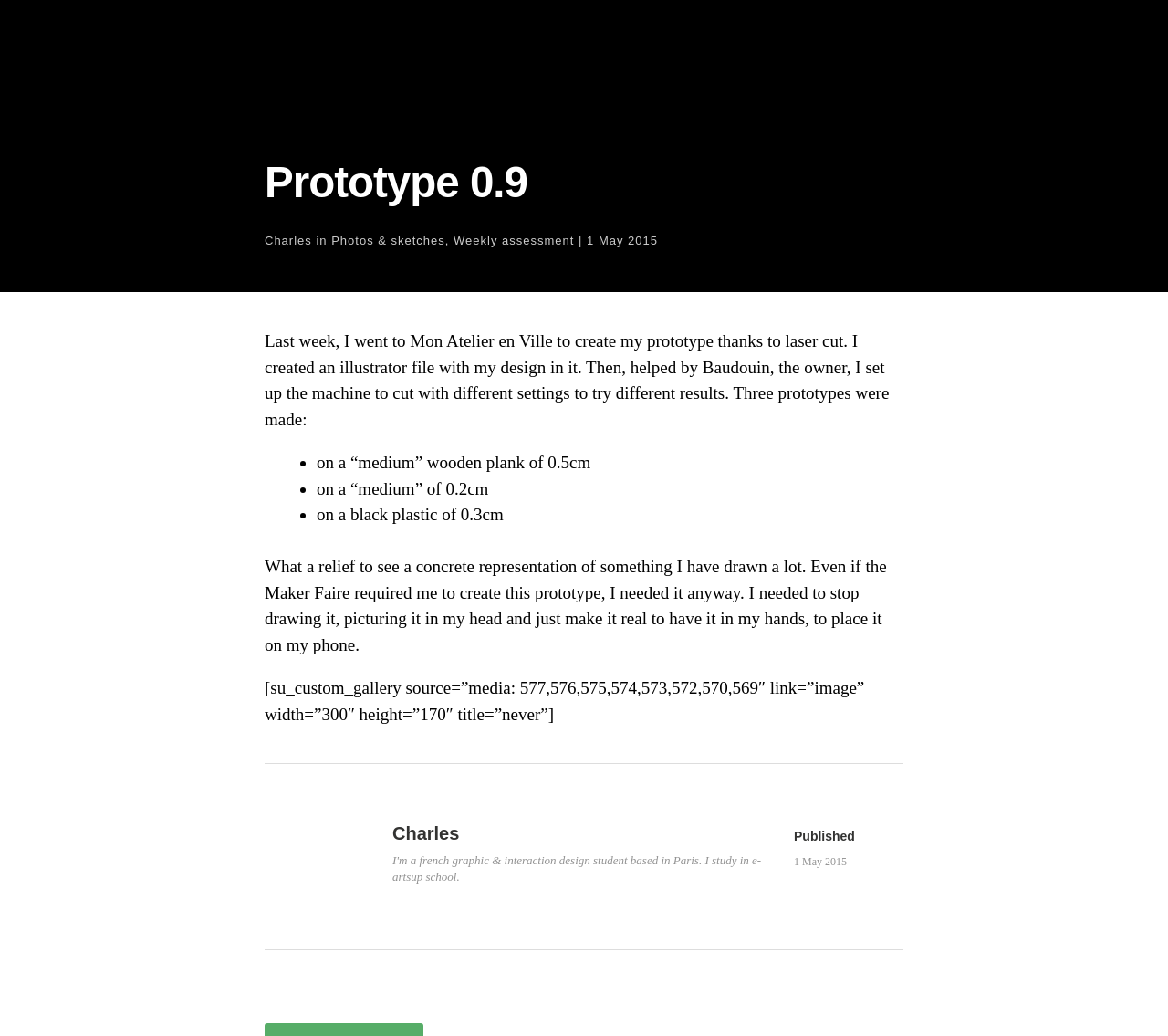Determine the bounding box for the described HTML element: "Charles". Ensure the coordinates are four float numbers between 0 and 1 in the format [left, top, right, bottom].

[0.227, 0.226, 0.267, 0.239]